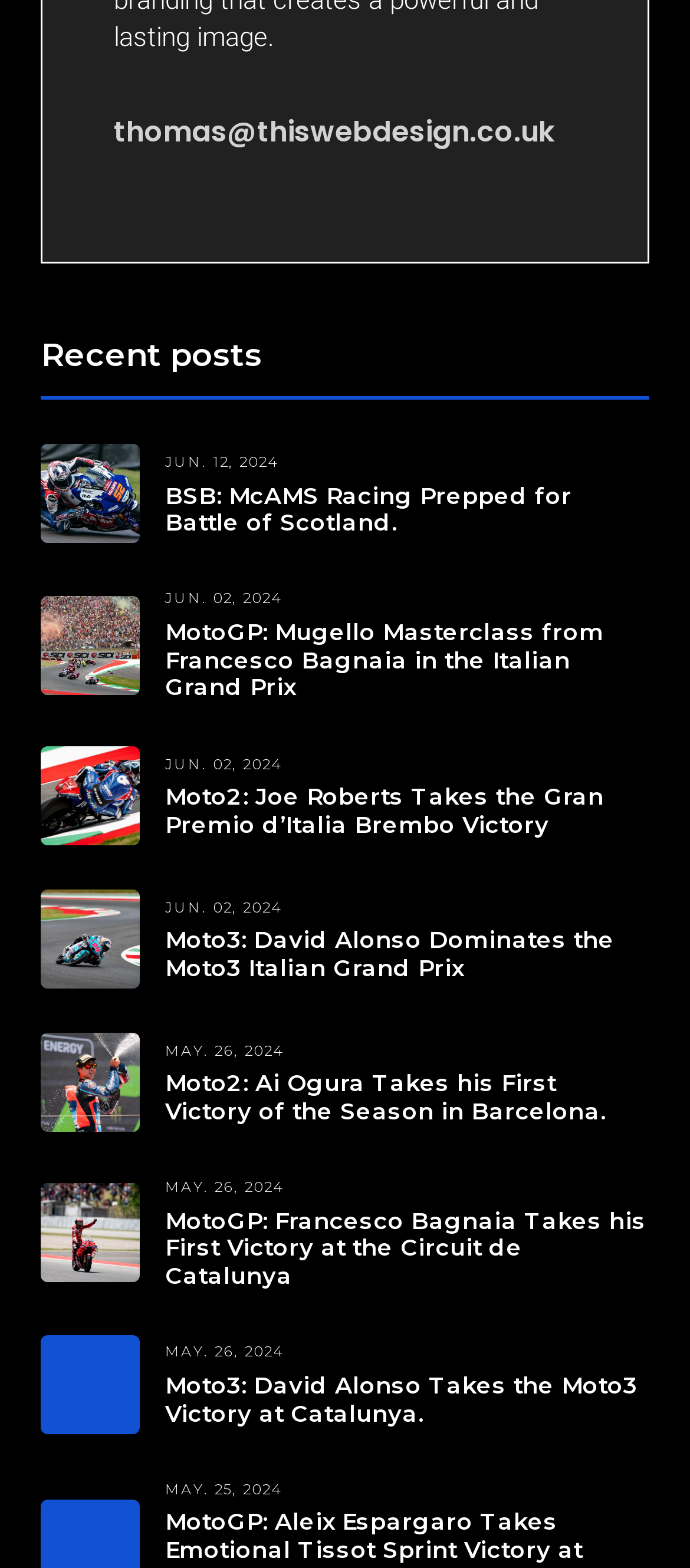Identify the bounding box coordinates for the region of the element that should be clicked to carry out the instruction: "view MotoGP: Mugello Masterclass from Francesco Bagnaia in the Italian Grand Prix article". The bounding box coordinates should be four float numbers between 0 and 1, i.e., [left, top, right, bottom].

[0.24, 0.375, 0.94, 0.448]